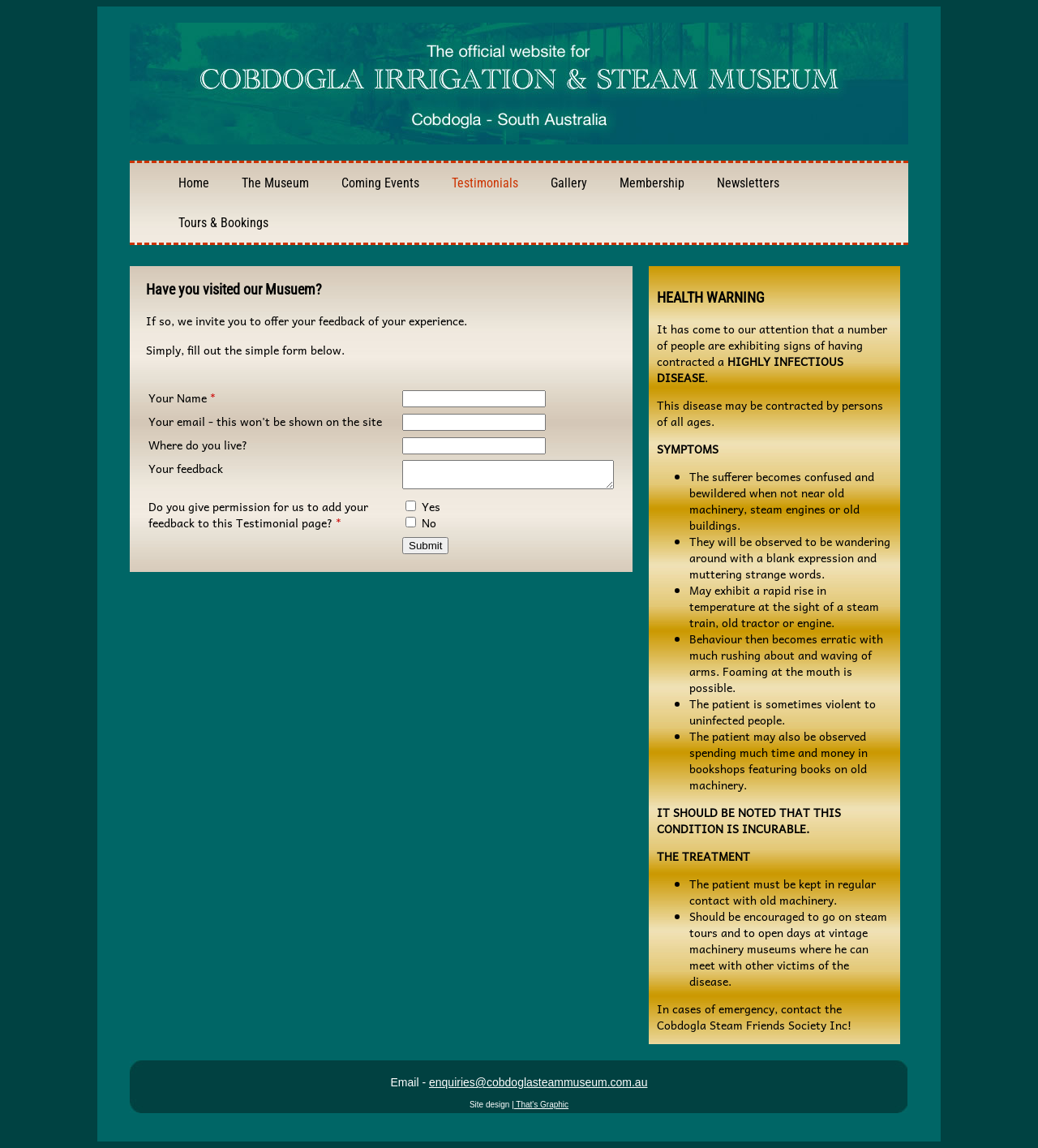Identify the bounding box coordinates of the clickable region to carry out the given instruction: "Read the article about Ighalo’s Ex-wife Reacts".

None